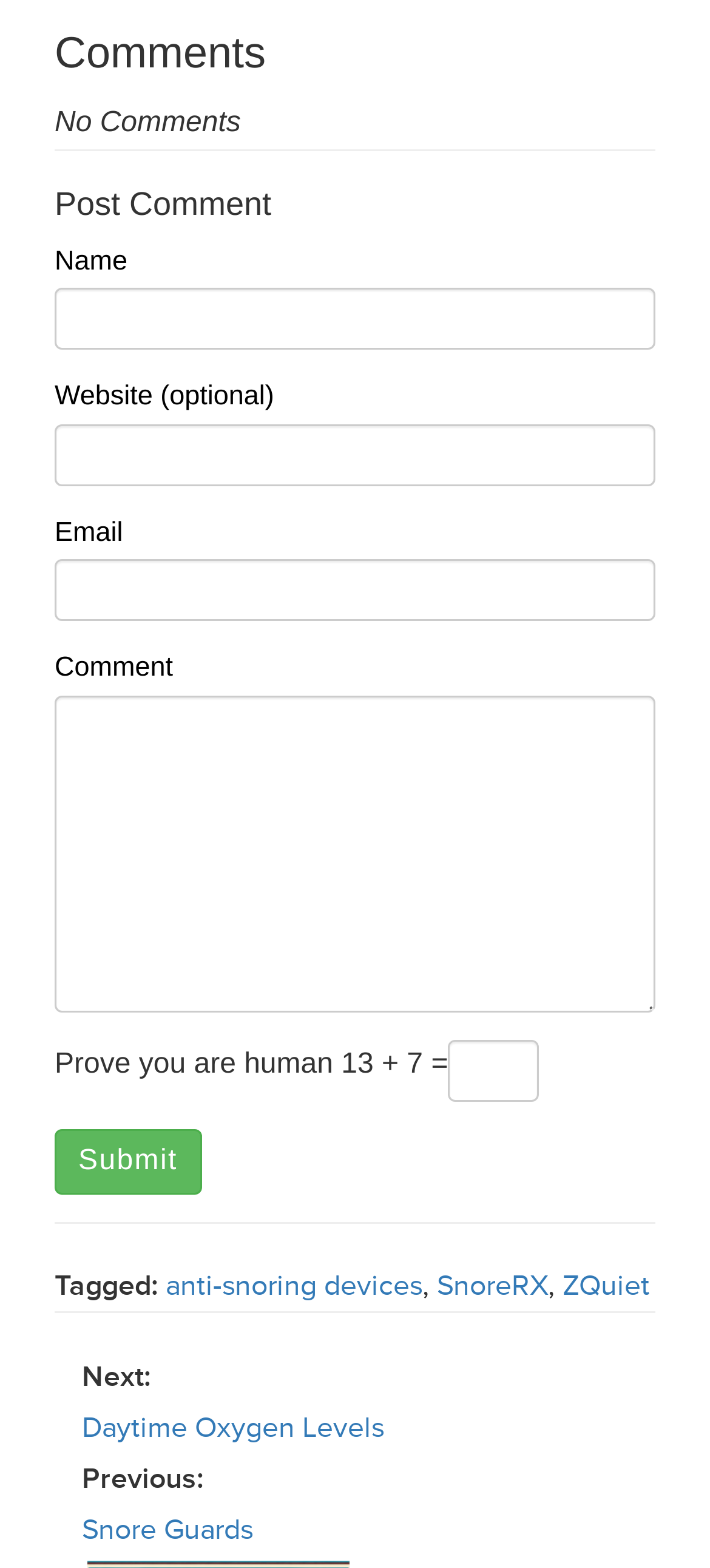Bounding box coordinates are specified in the format (top-left x, top-left y, bottom-right x, bottom-right y). All values are floating point numbers bounded between 0 and 1. Please provide the bounding box coordinate of the region this sentence describes: parent_node: dhclient-script_4.2.0-4.fc14.tar.bz2_V3R0_HFA title="link=//wiki.unify.com/ftp/OpenStage-OSSW/V3R0 HFA/dhclient-script/dhclient-script_4.2.0-4.fc14.tar.bz2"

None